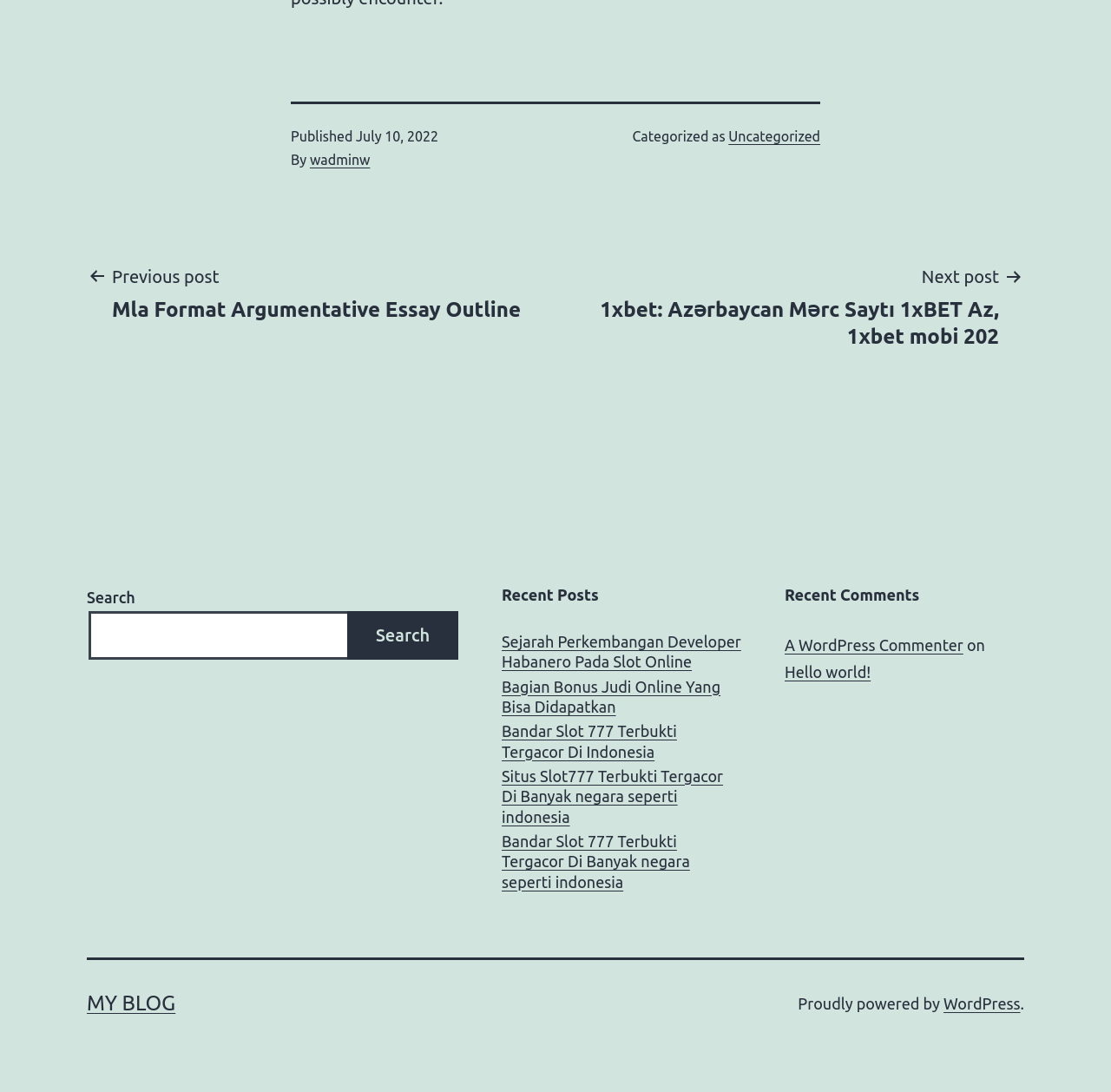What is the title of the previous post?
Deliver a detailed and extensive answer to the question.

I found the title of the previous post by looking at the post navigation section, where it says 'Previous post' followed by the title 'Mla Format Argumentative Essay Outline'.